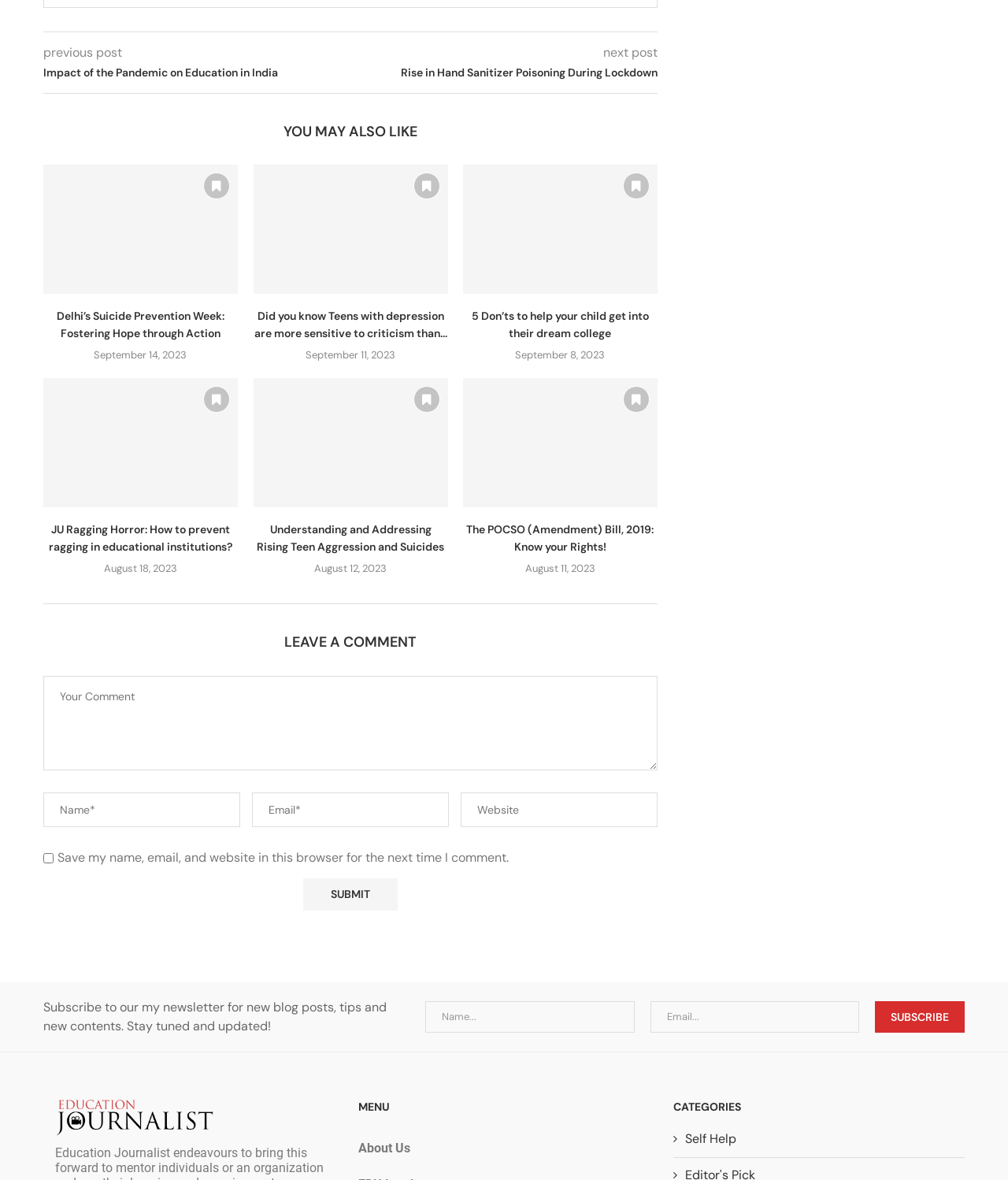What is the purpose of the checkbox in the comment section?
Refer to the screenshot and respond with a concise word or phrase.

Save my name, email, and website